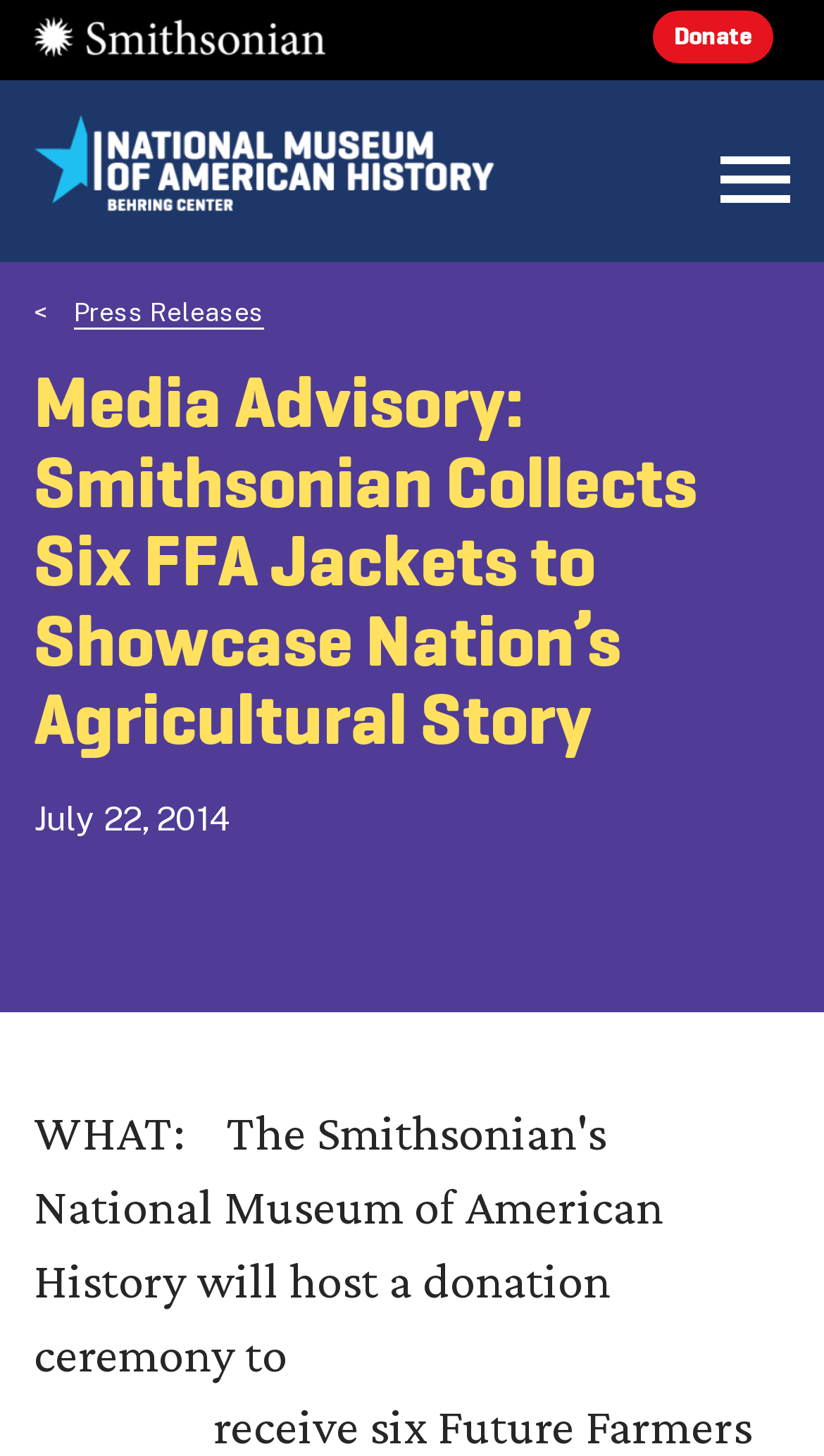Please determine the bounding box coordinates for the element with the description: "Donate".

[0.792, 0.008, 0.938, 0.044]